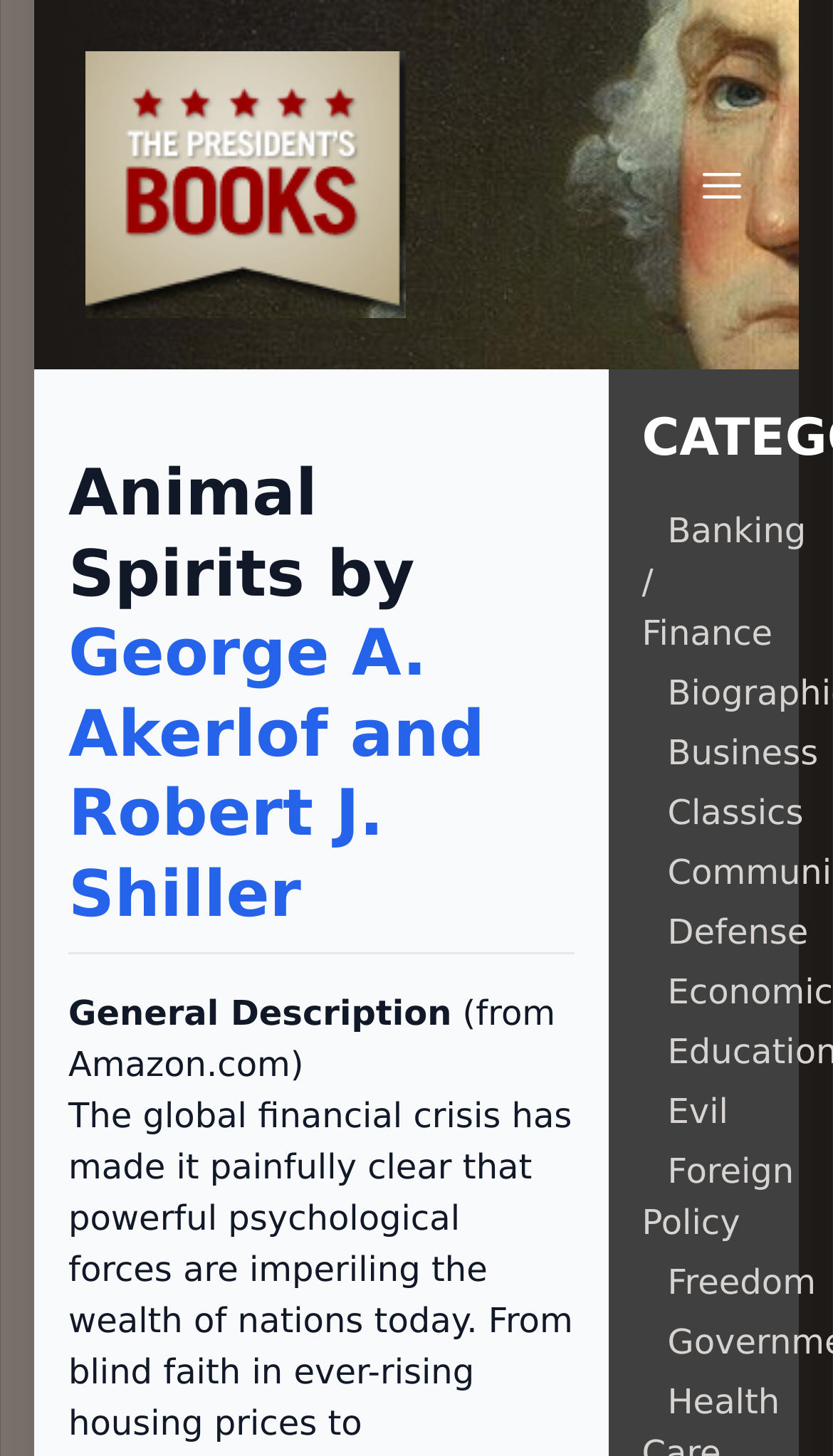What is the title of the first book?
Refer to the image and provide a detailed answer to the question.

The first book is mentioned in the heading element with the text 'Animal Spirits by George A. Akerlof and Robert J. Shiller'. The title of the book is 'Animal Spirits'.